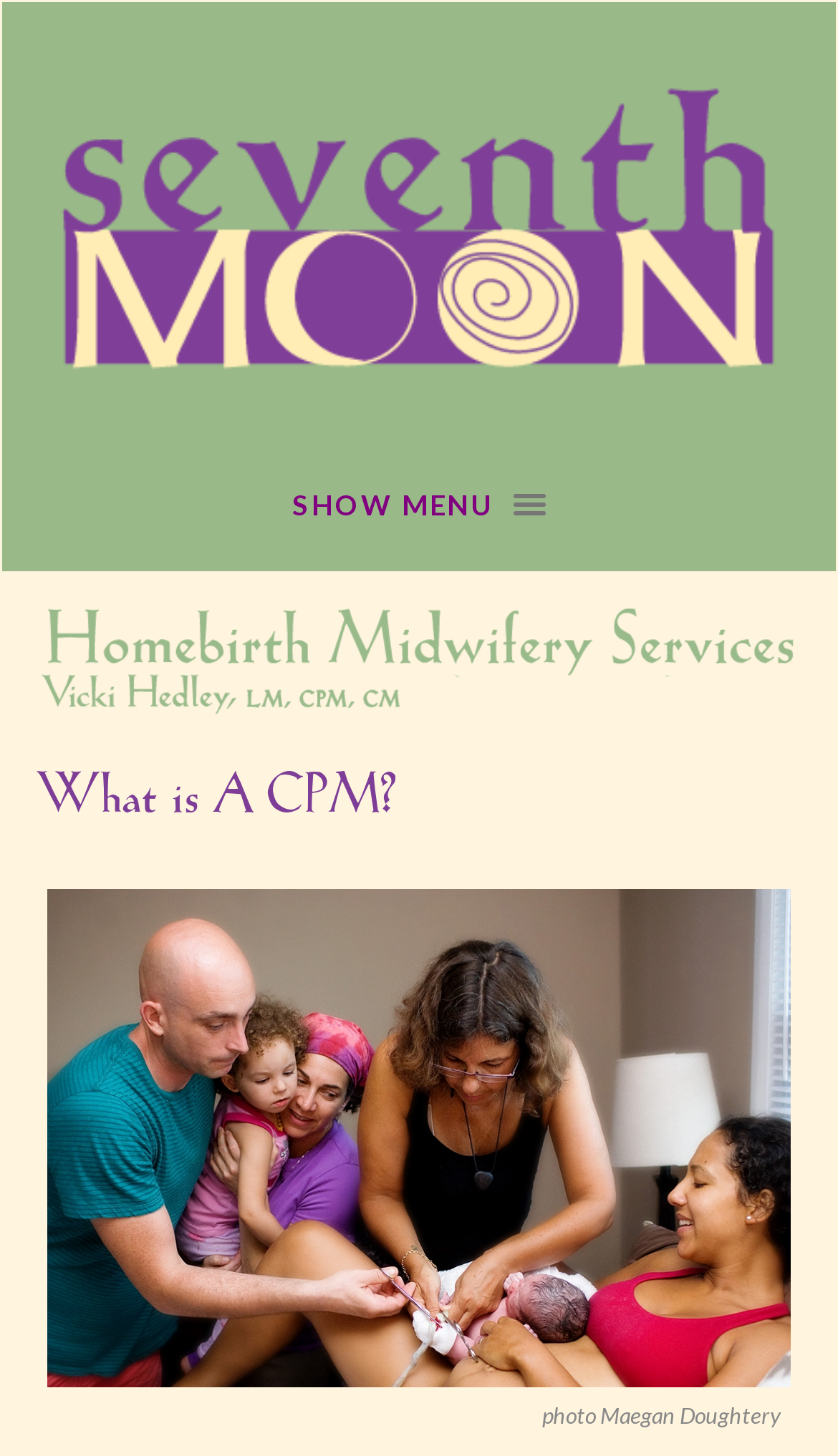Based on the image, please elaborate on the answer to the following question:
What is the topic of the main heading?

I found the answer by looking at the heading element on the page, which has the text 'What is A CPM?'. This suggests that the main topic of the page is explaining what a CPM is.